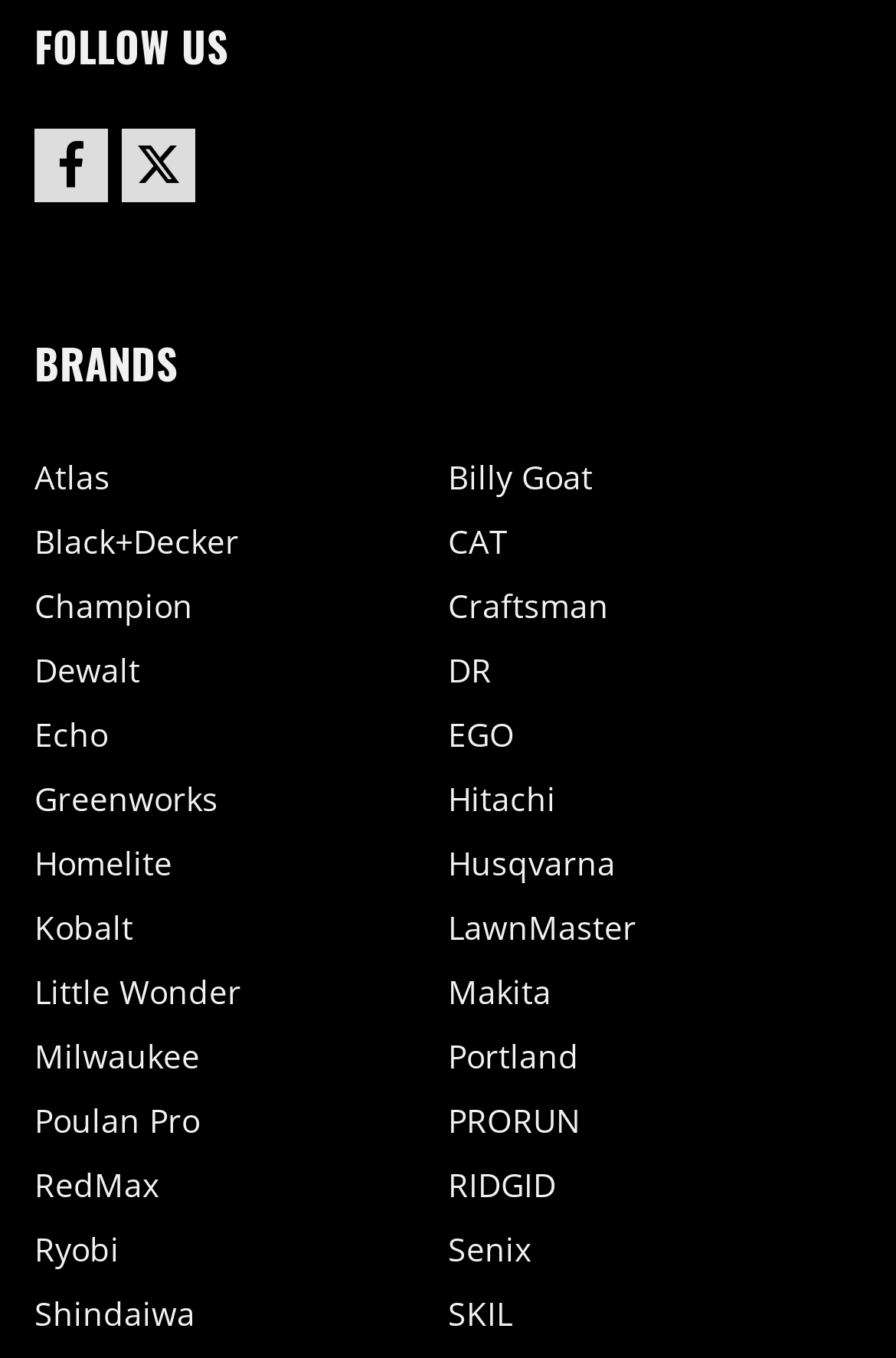Provide a brief response to the question below using one word or phrase:
What is the text below the 'FOLLOW US' section?

BRANDS